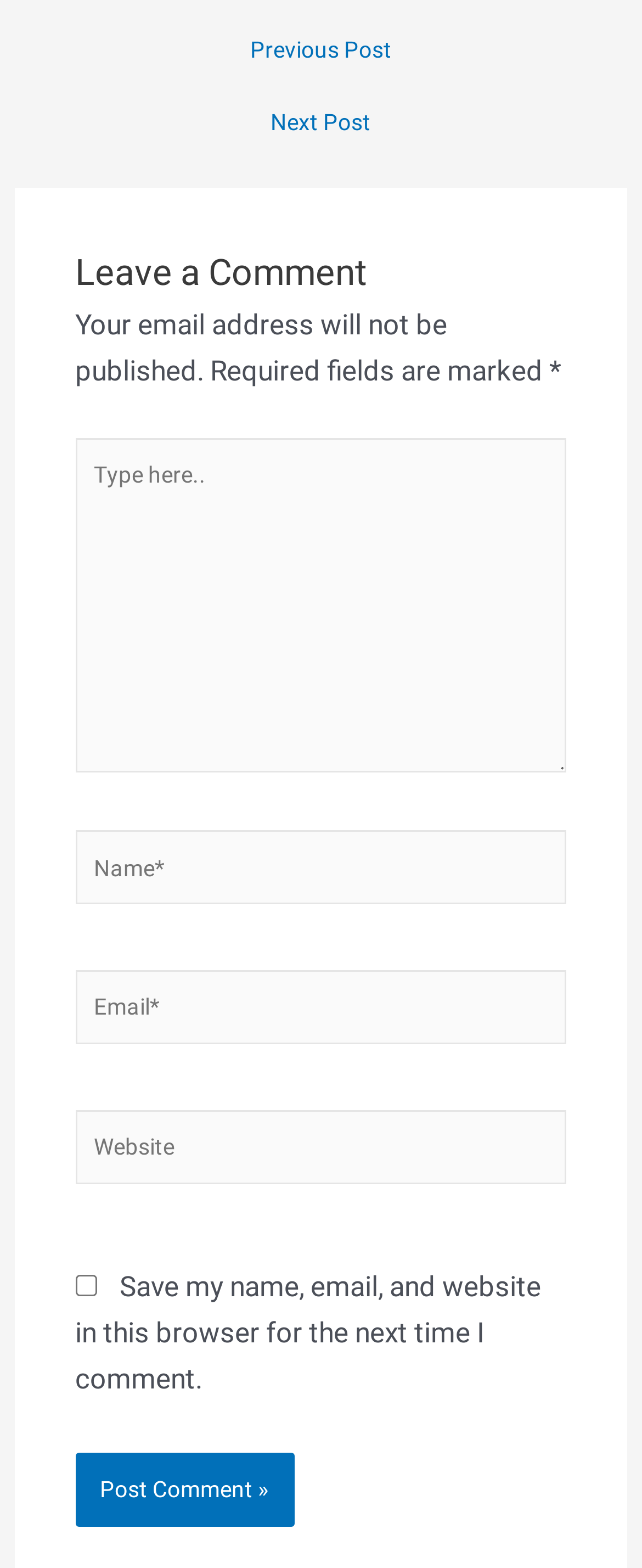Please identify the bounding box coordinates of the element's region that should be clicked to execute the following instruction: "Enter your name". The bounding box coordinates must be four float numbers between 0 and 1, i.e., [left, top, right, bottom].

[0.117, 0.53, 0.883, 0.577]